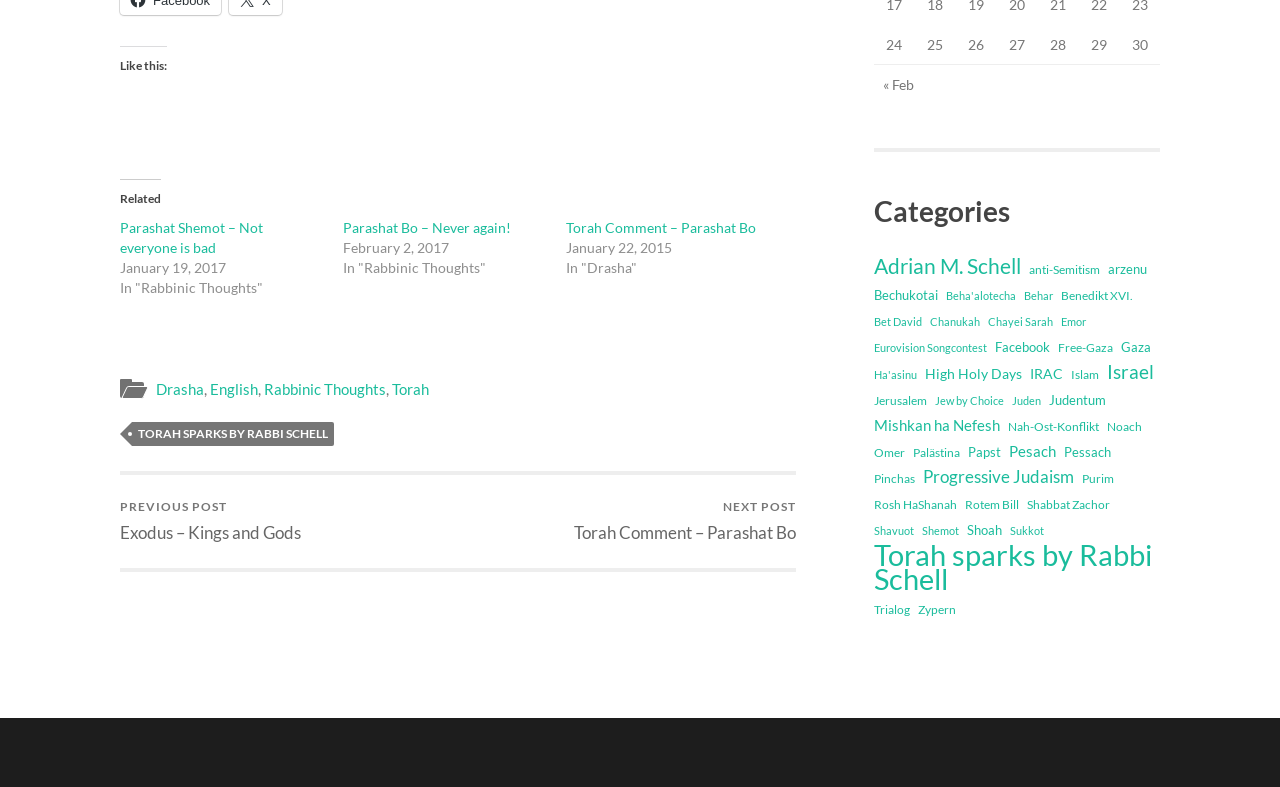Specify the bounding box coordinates of the area to click in order to follow the given instruction: "Click on ABOUT LITWIN BOOKS & LIBRARY JUICE PRESS."

None